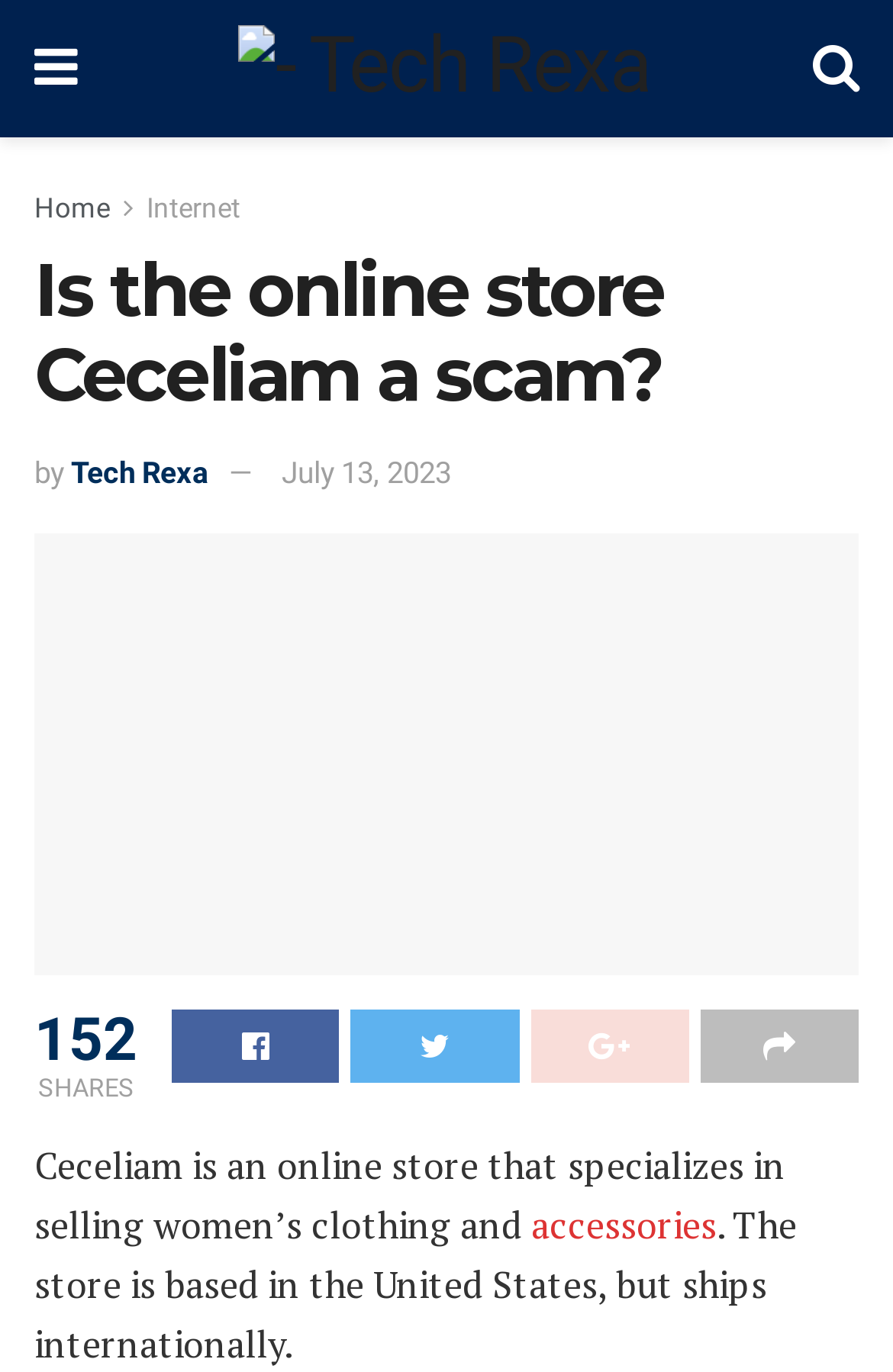What is the name of the online store being discussed?
Using the visual information, answer the question in a single word or phrase.

Ceceliam